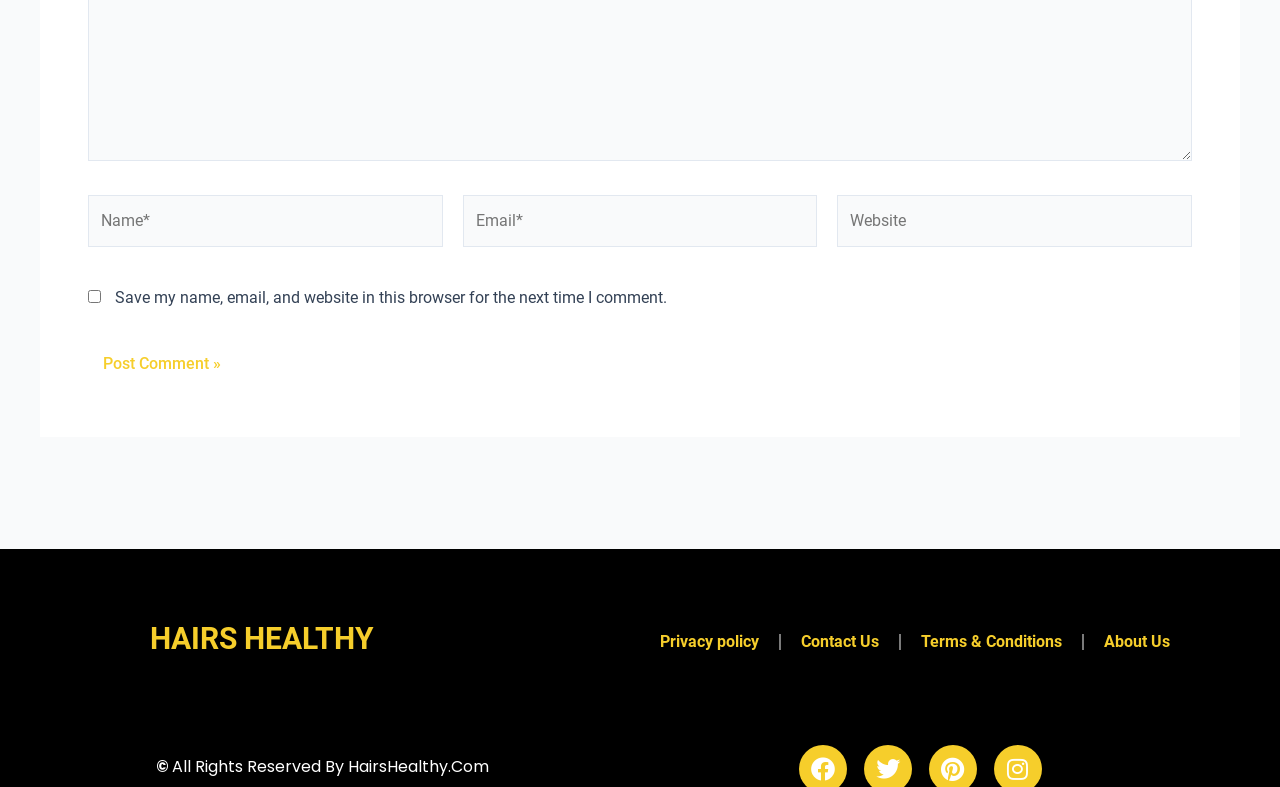How many links are in the footer?
Please provide a comprehensive answer based on the visual information in the image.

The footer section of the webpage contains four links: 'Privacy policy', 'Contact Us', 'Terms & Conditions', and 'About Us'.